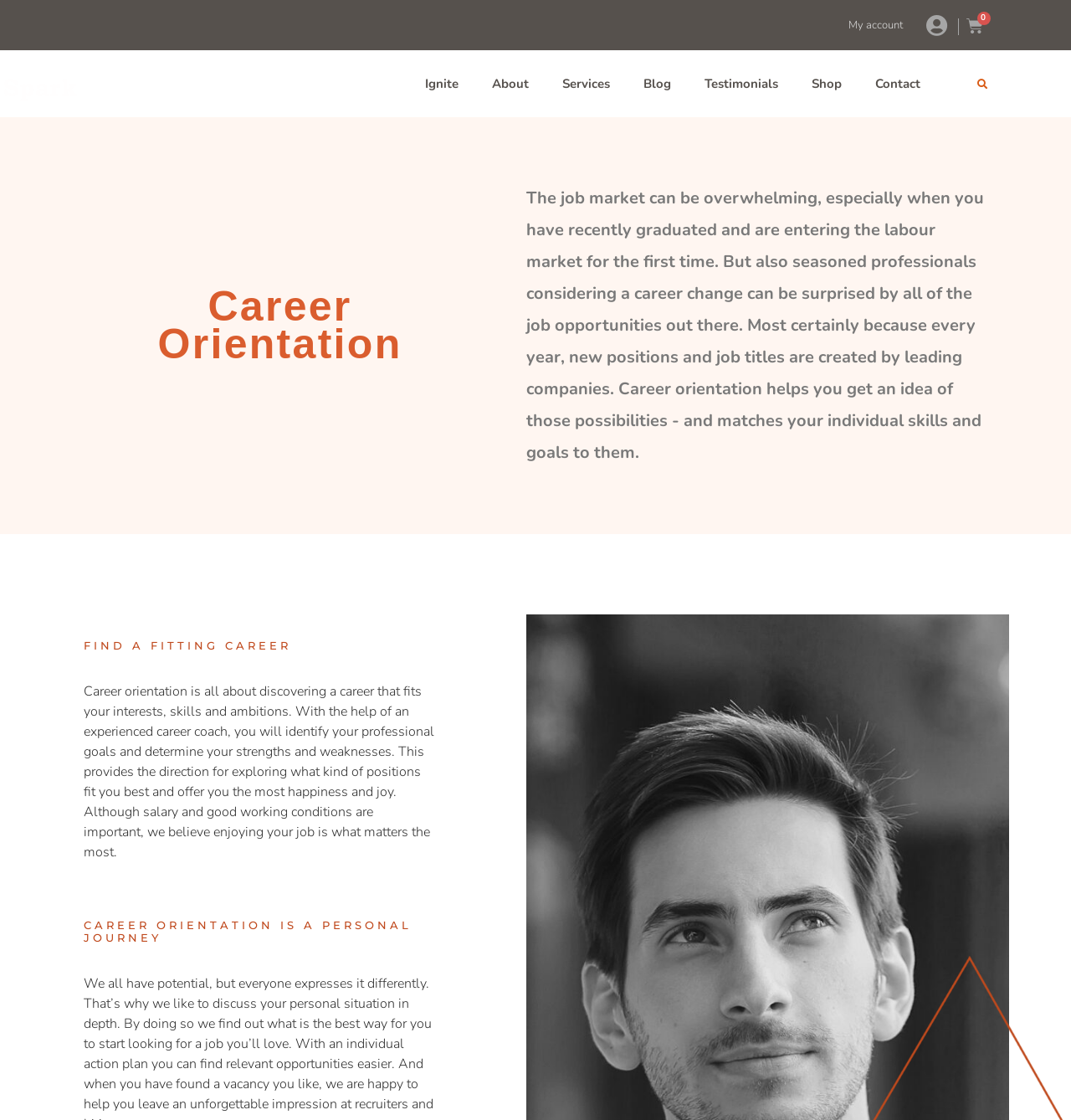Locate the bounding box coordinates of the element's region that should be clicked to carry out the following instruction: "Learn about Services". The coordinates need to be four float numbers between 0 and 1, i.e., [left, top, right, bottom].

[0.509, 0.057, 0.585, 0.093]